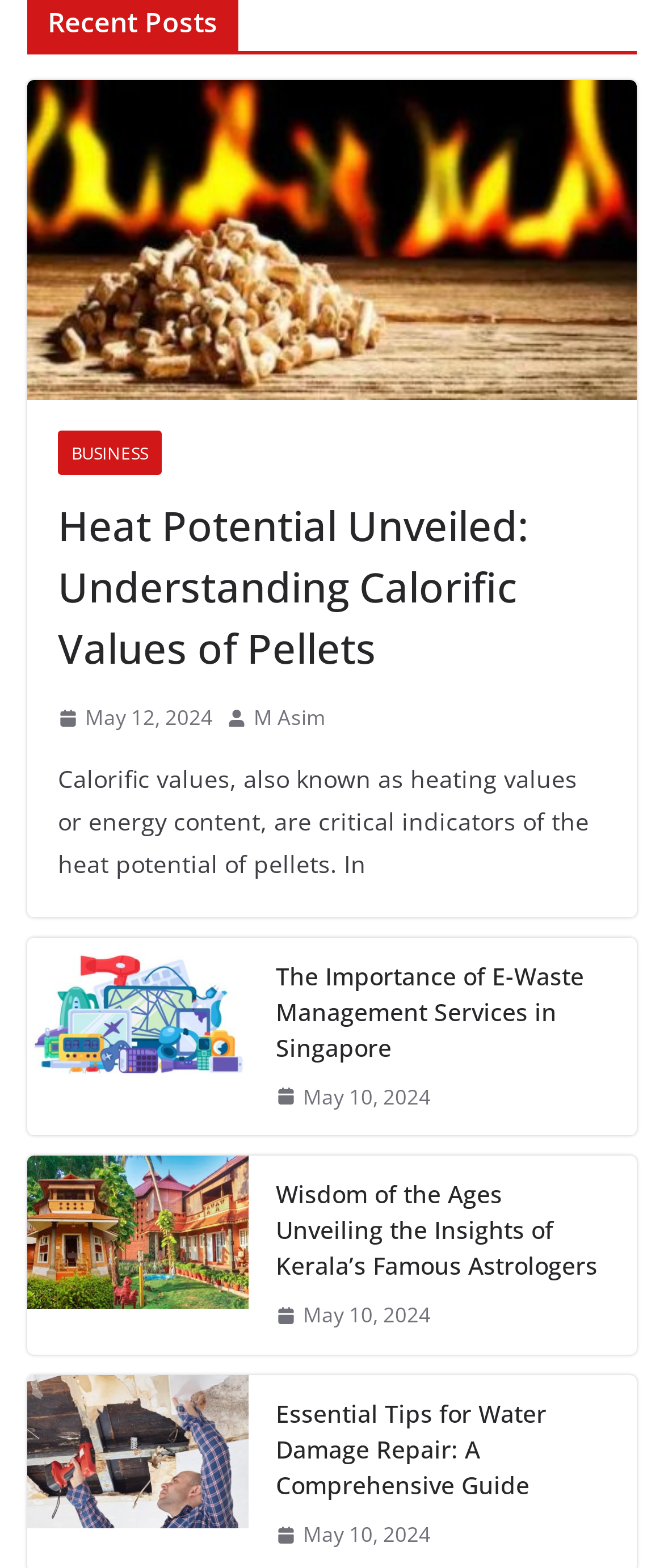Who is the author of the article 'Heat Potential Unveiled: Understanding Calorific Values of Pellets'?
Provide a fully detailed and comprehensive answer to the question.

I looked at the author information associated with each article and found that the author of the article 'Heat Potential Unveiled: Understanding Calorific Values of Pellets' is M Asim.